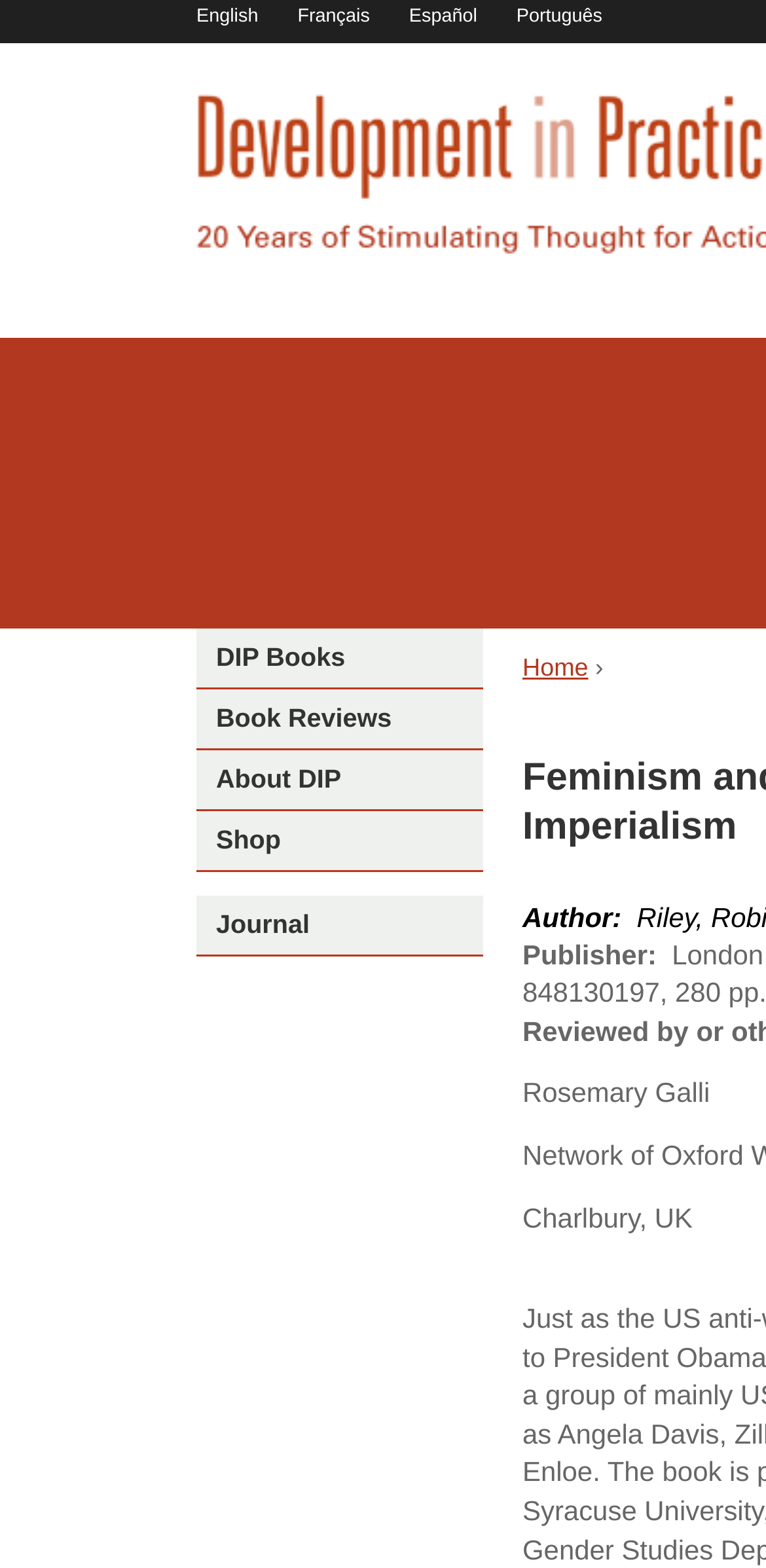What is the author's name?
Analyze the image and provide a thorough answer to the question.

I looked for the author's name in the section that mentions the author and publisher, and found that the author's name is Rosemary Galli.